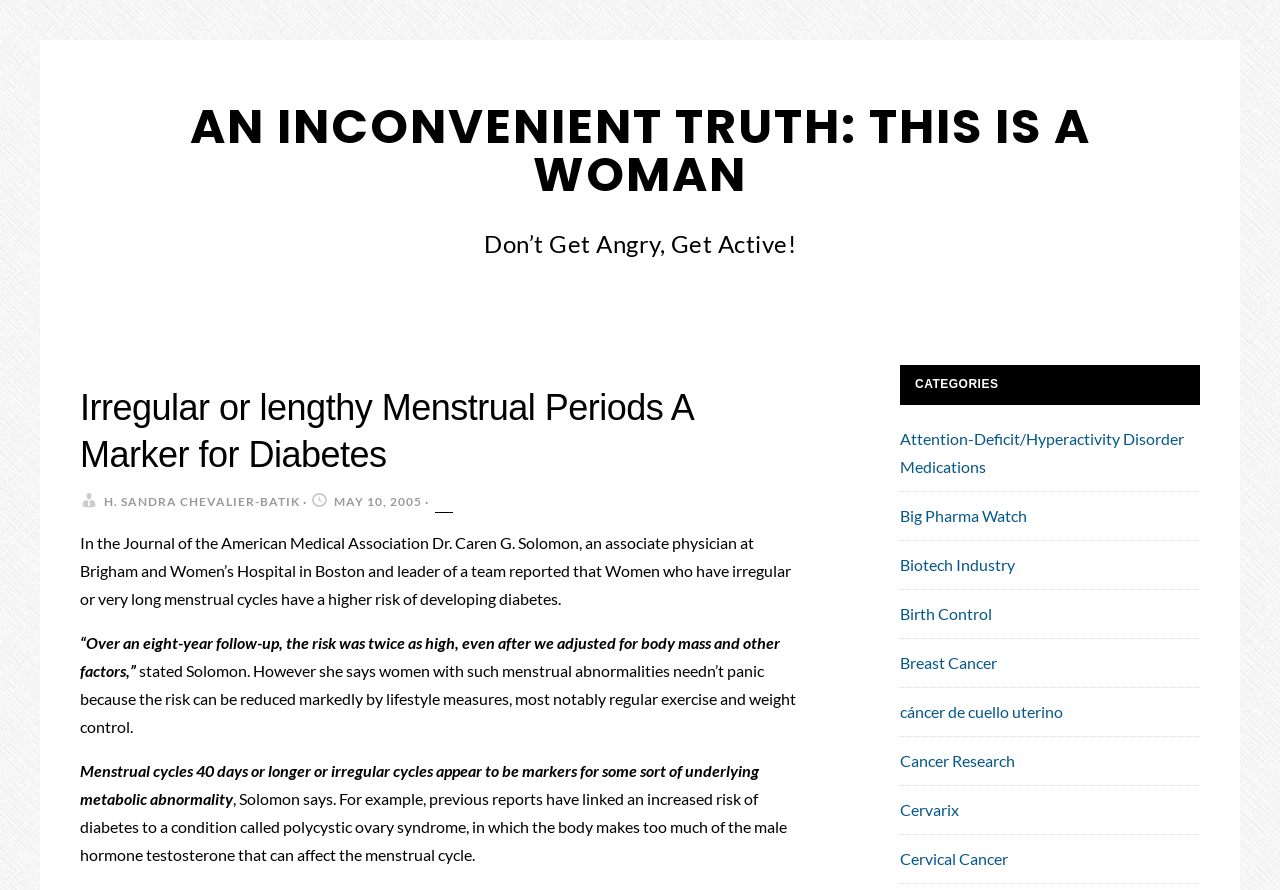Can you pinpoint the bounding box coordinates for the clickable element required for this instruction: "Explore the category 'Breast Cancer'"? The coordinates should be four float numbers between 0 and 1, i.e., [left, top, right, bottom].

[0.703, 0.733, 0.779, 0.755]